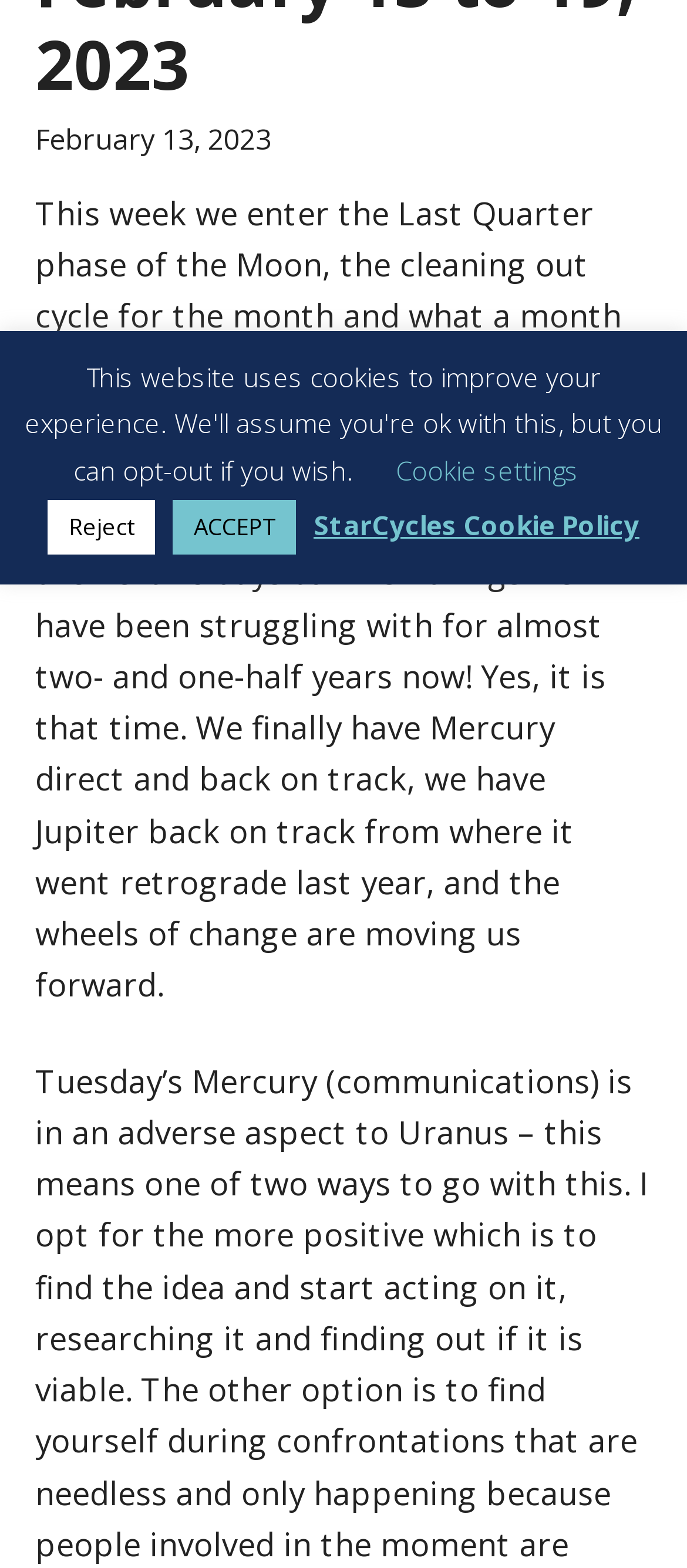Given the description of a UI element: "StarCycles Cookie Policy", identify the bounding box coordinates of the matching element in the webpage screenshot.

[0.456, 0.323, 0.931, 0.346]